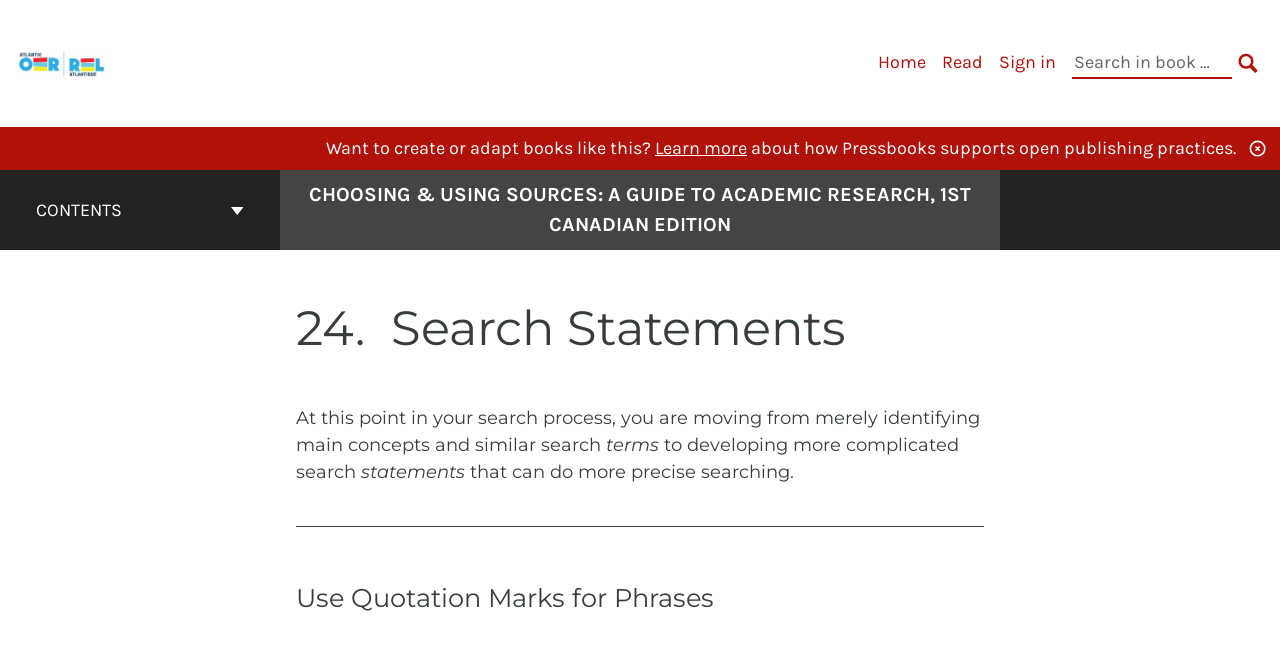Can you give a detailed response to the following question using the information from the image? What is the name of the network?

The logo at the top left corner of the webpage has a link with the text 'AtlanticOER Pressbooks Network', which indicates the name of the network.